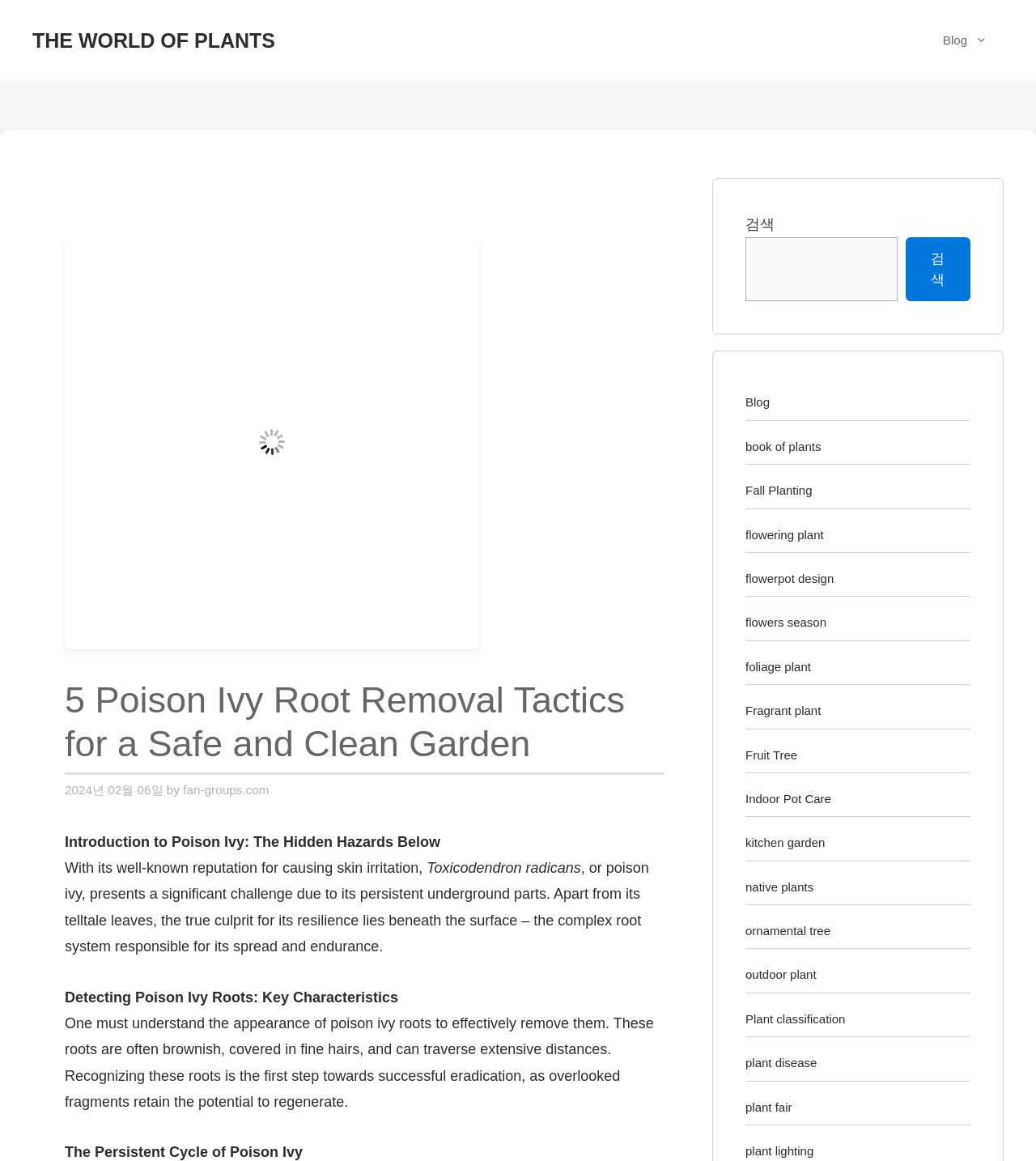Determine the bounding box coordinates for the area you should click to complete the following instruction: "Go to the 'Blog' page".

[0.895, 0.014, 0.969, 0.056]